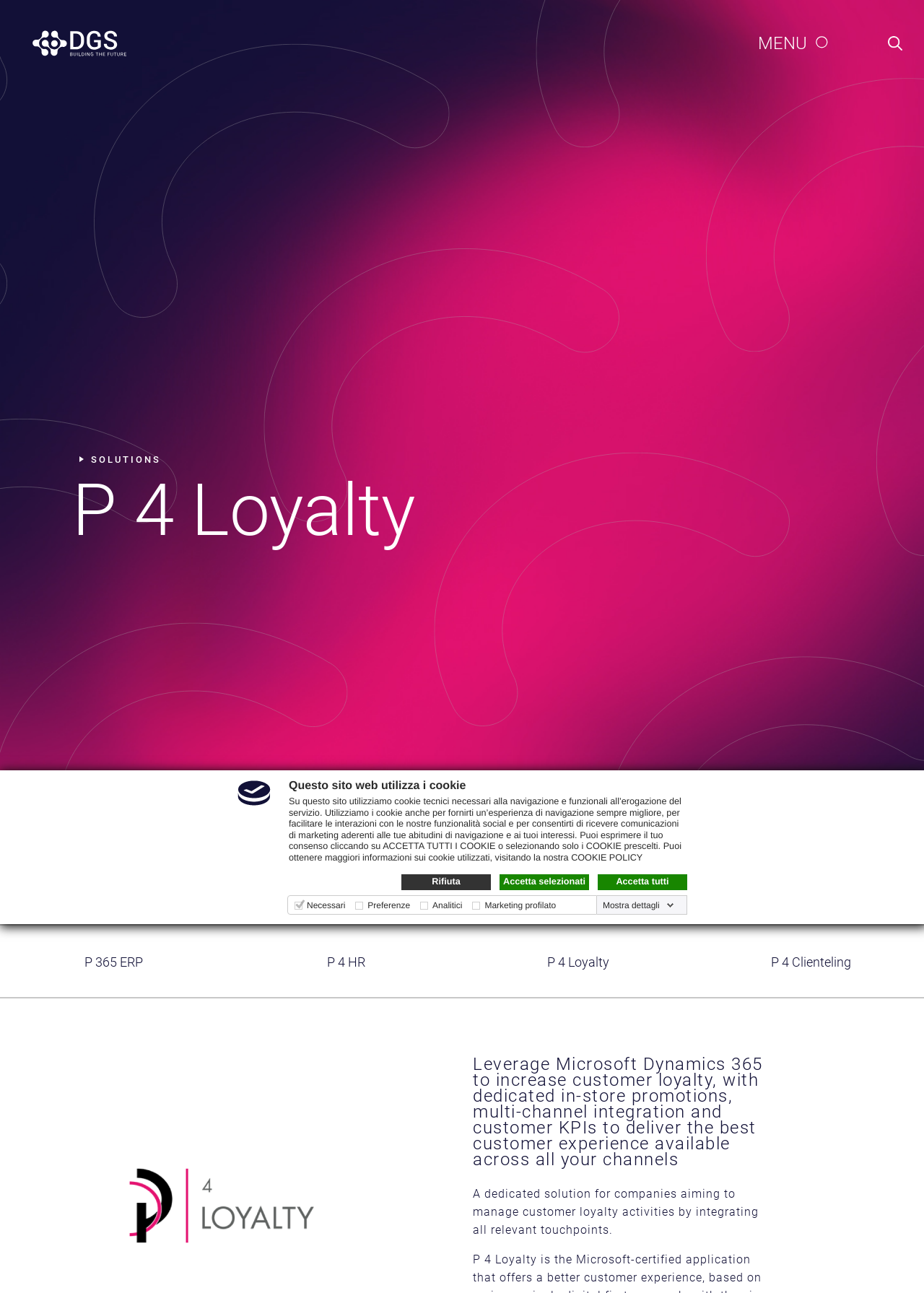Find the bounding box coordinates of the area that needs to be clicked in order to achieve the following instruction: "Click the DGS link". The coordinates should be specified as four float numbers between 0 and 1, i.e., [left, top, right, bottom].

[0.031, 0.022, 0.141, 0.045]